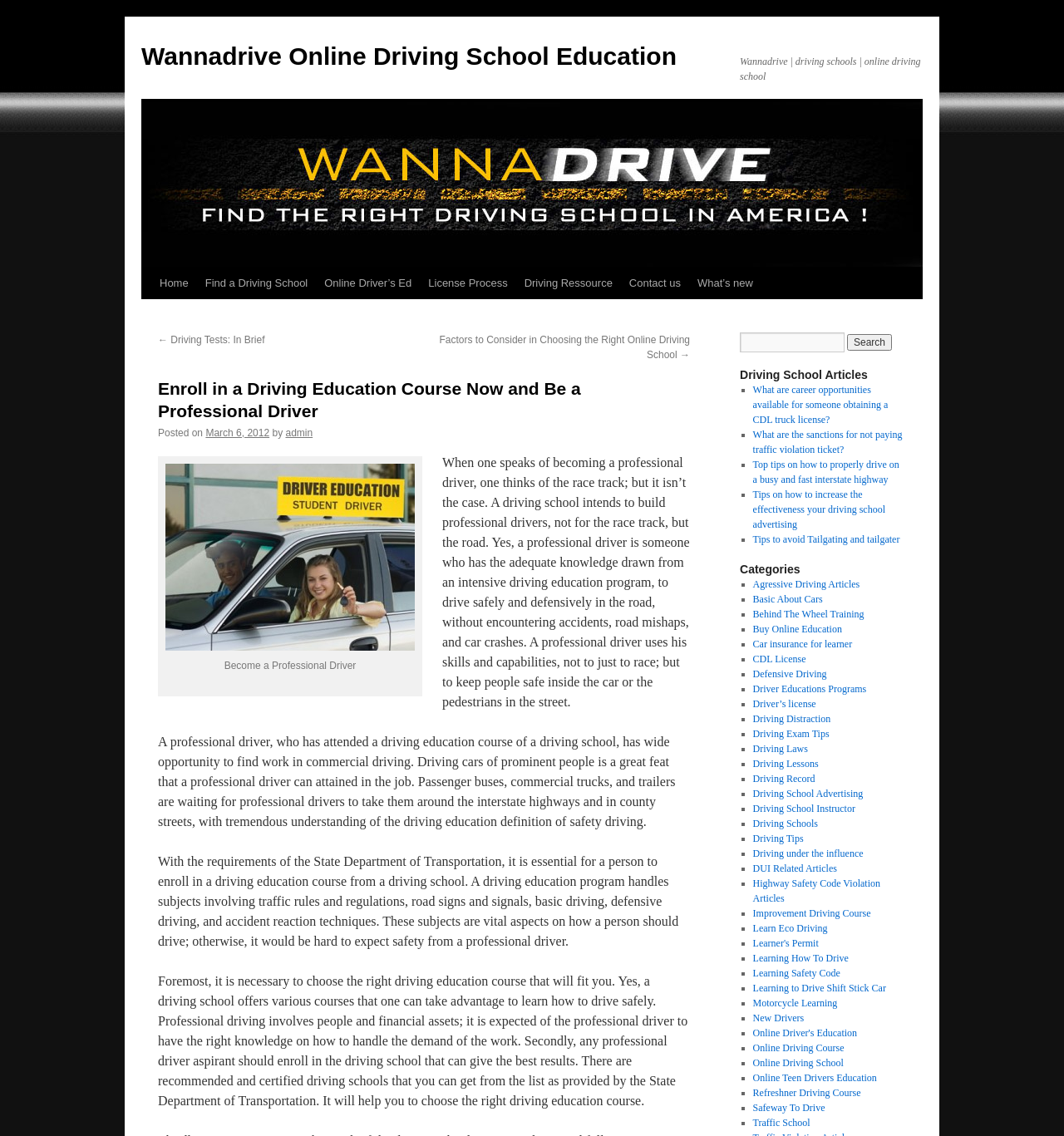Using the information in the image, give a comprehensive answer to the question: 
What is the purpose of a driving education course?

According to the webpage, a driving education course is intended to build professional drivers, not for the race track, but for the road, and to drive safely and defensively.